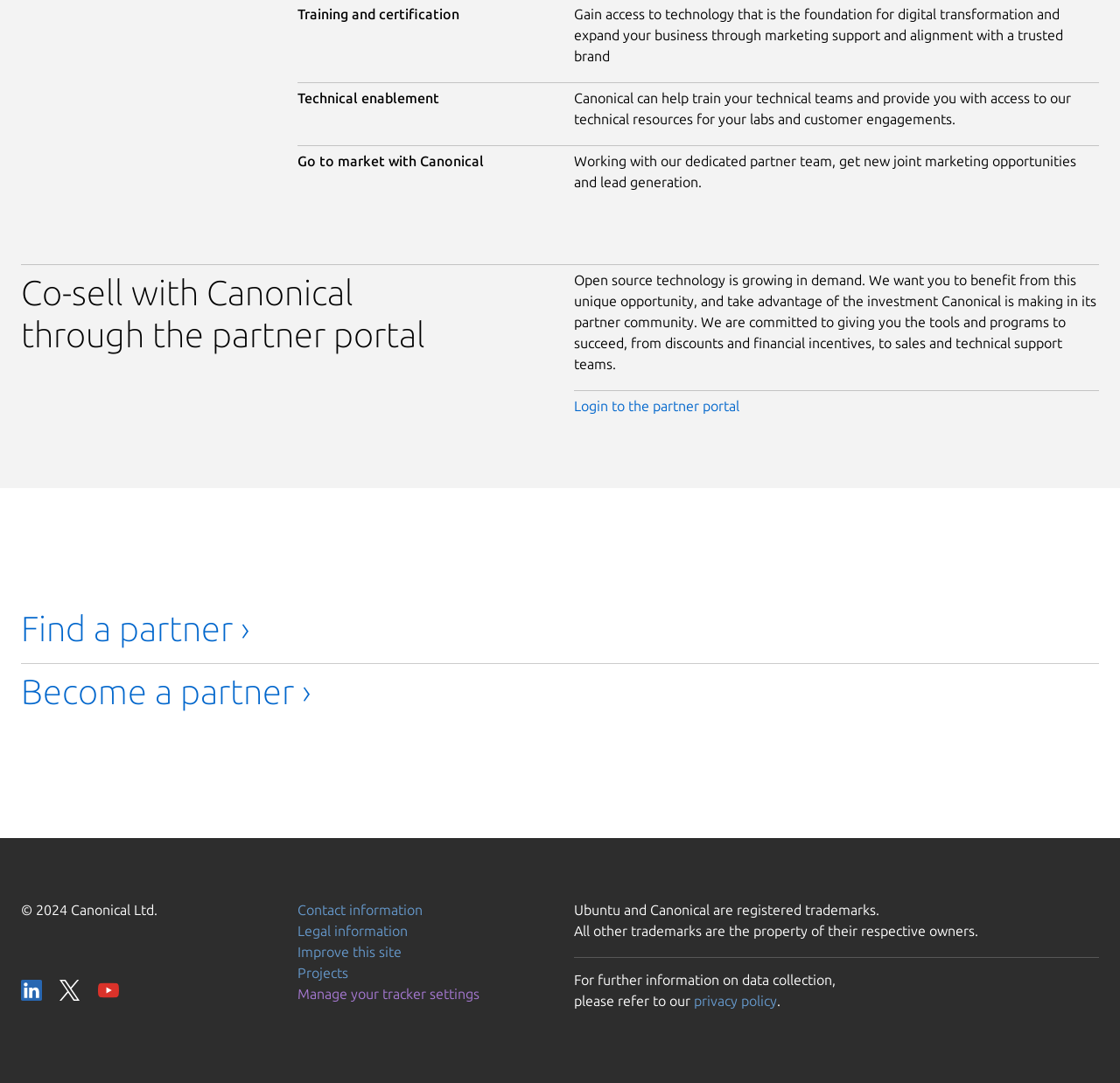Provide a brief response to the question using a single word or phrase: 
What is the copyright year of the webpage content?

2024